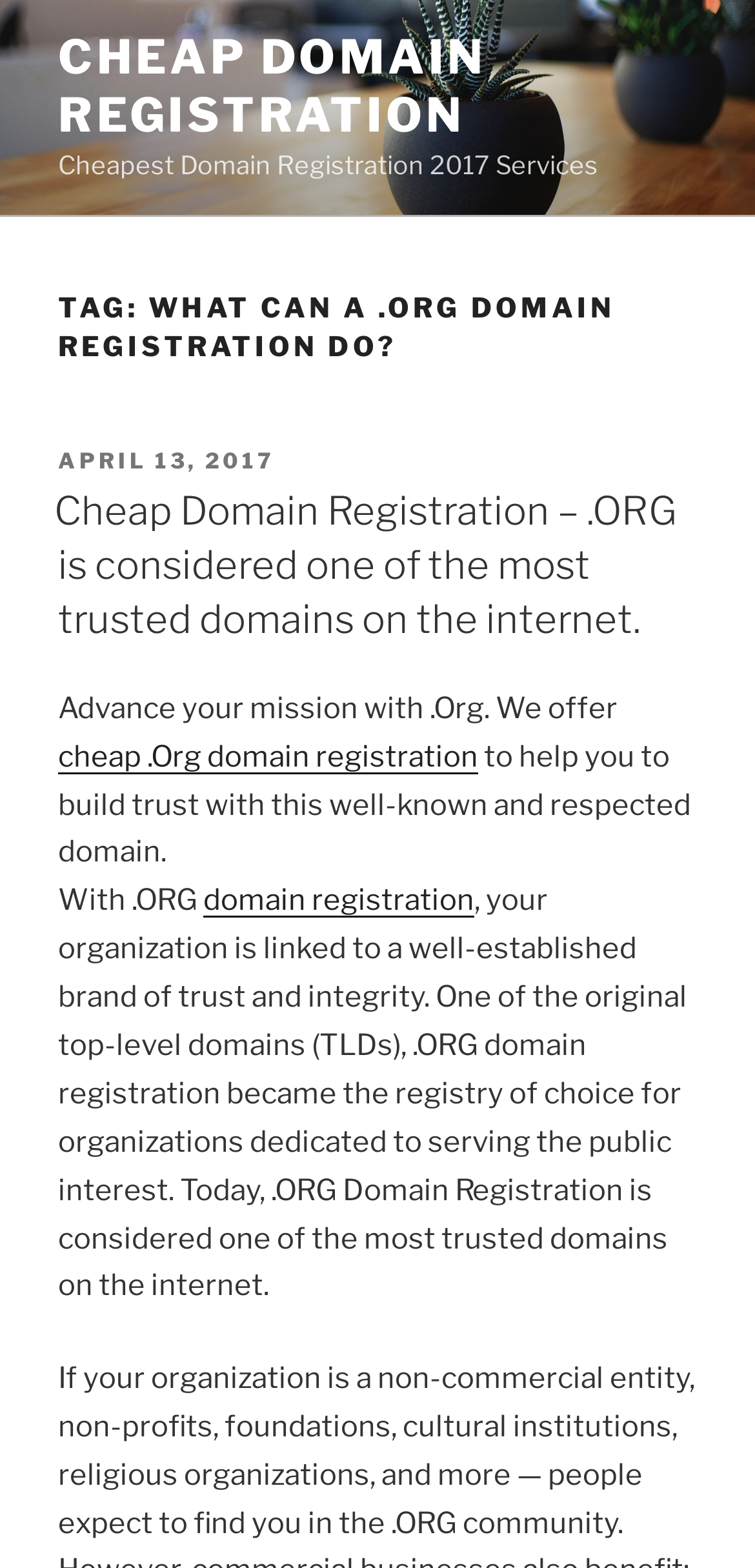Please answer the following question using a single word or phrase: 
What is the original purpose of .ORG?

For organizations dedicated to serving the public interest